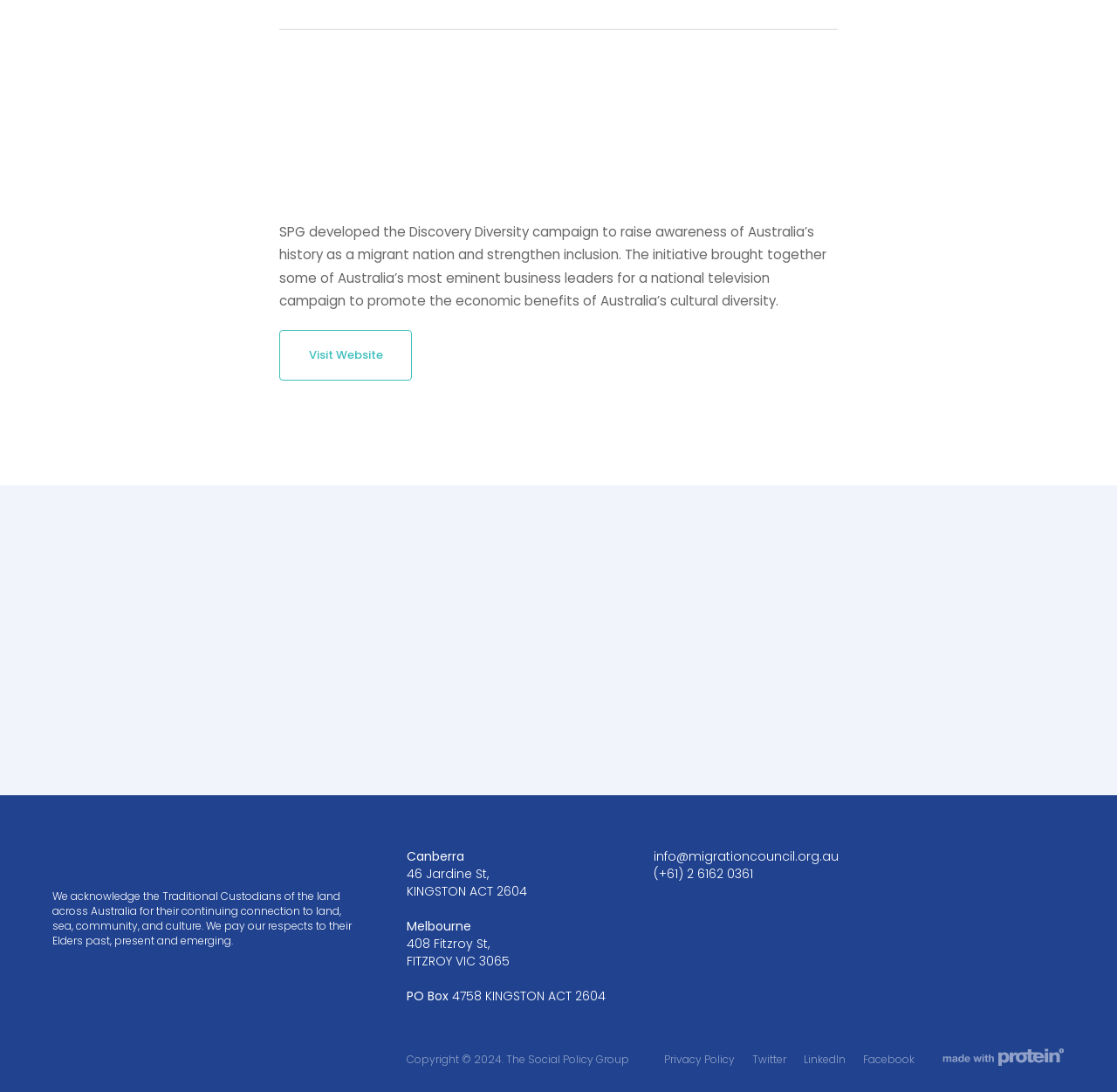Utilize the details in the image to thoroughly answer the following question: How many social media links are present in the footer?

Based on the link elements with IDs 265, 266, 267, there are three social media links present in the footer, which are Twitter, LinkedIn, and Facebook.